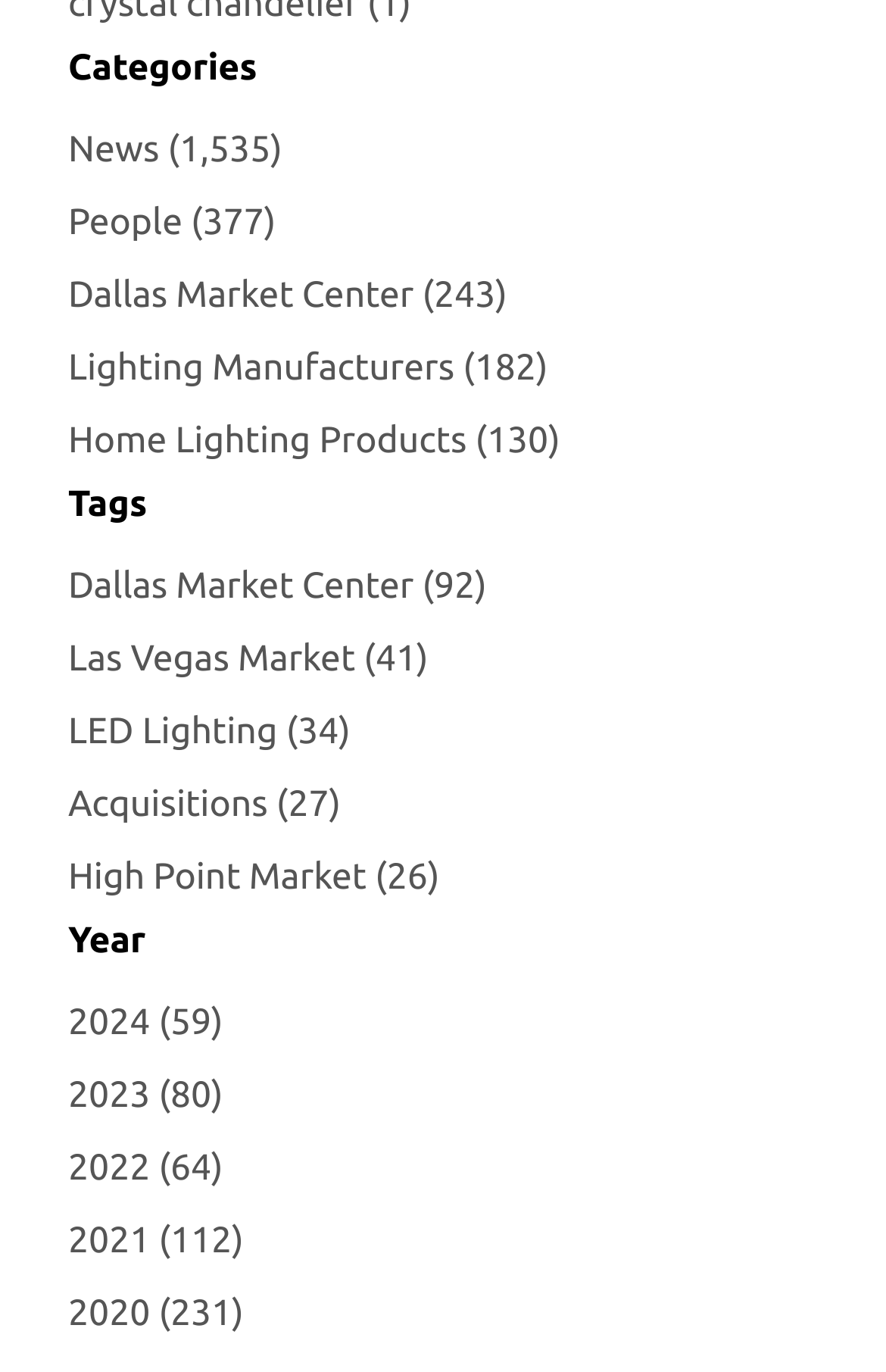Please mark the clickable region by giving the bounding box coordinates needed to complete this instruction: "View news".

[0.077, 0.086, 0.319, 0.132]